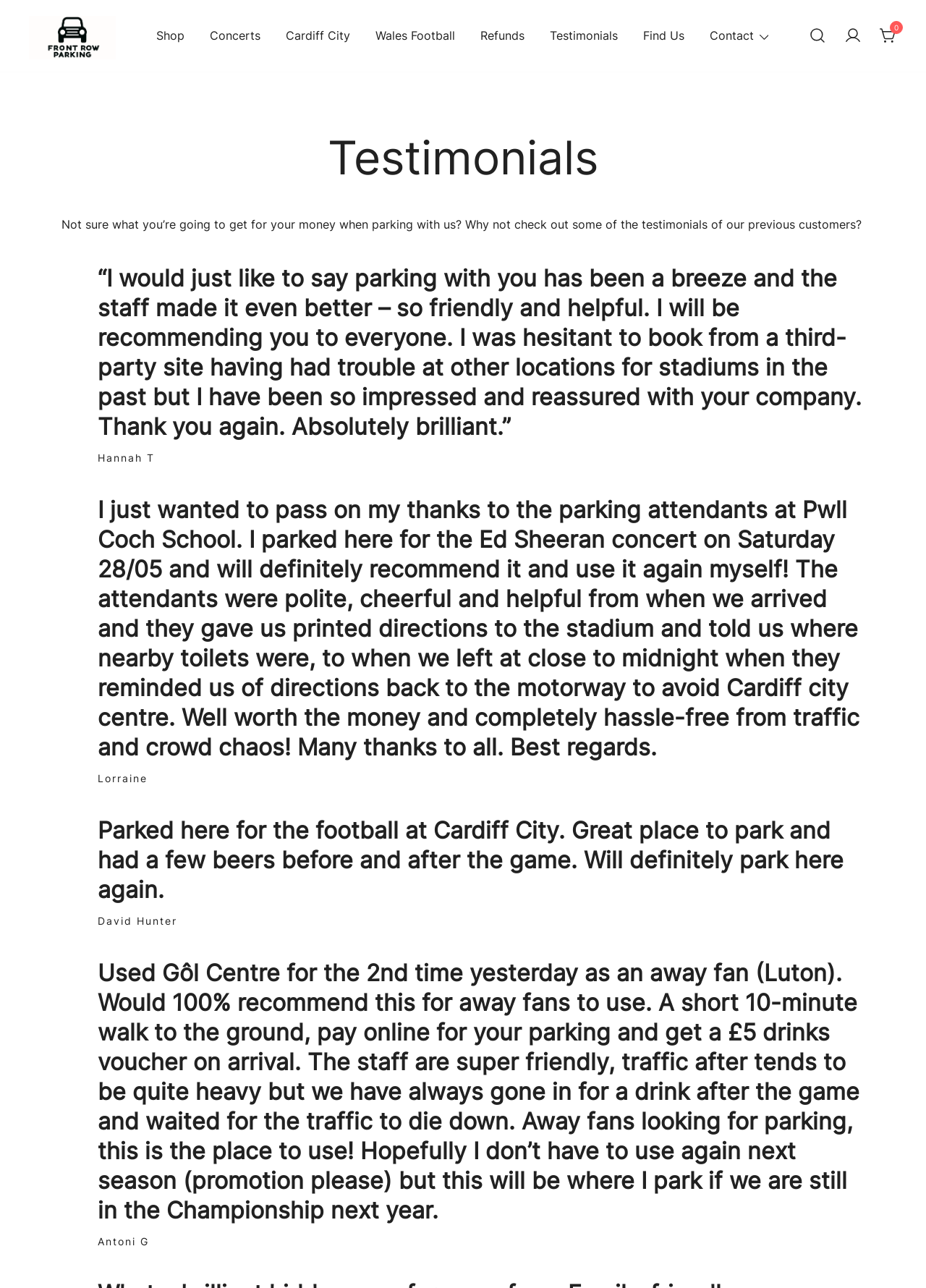Given the element description Concerts, identify the bounding box coordinates for the UI element on the webpage screenshot. The format should be (top-left x, top-left y, bottom-right x, bottom-right y), with values between 0 and 1.

[0.226, 0.015, 0.281, 0.041]